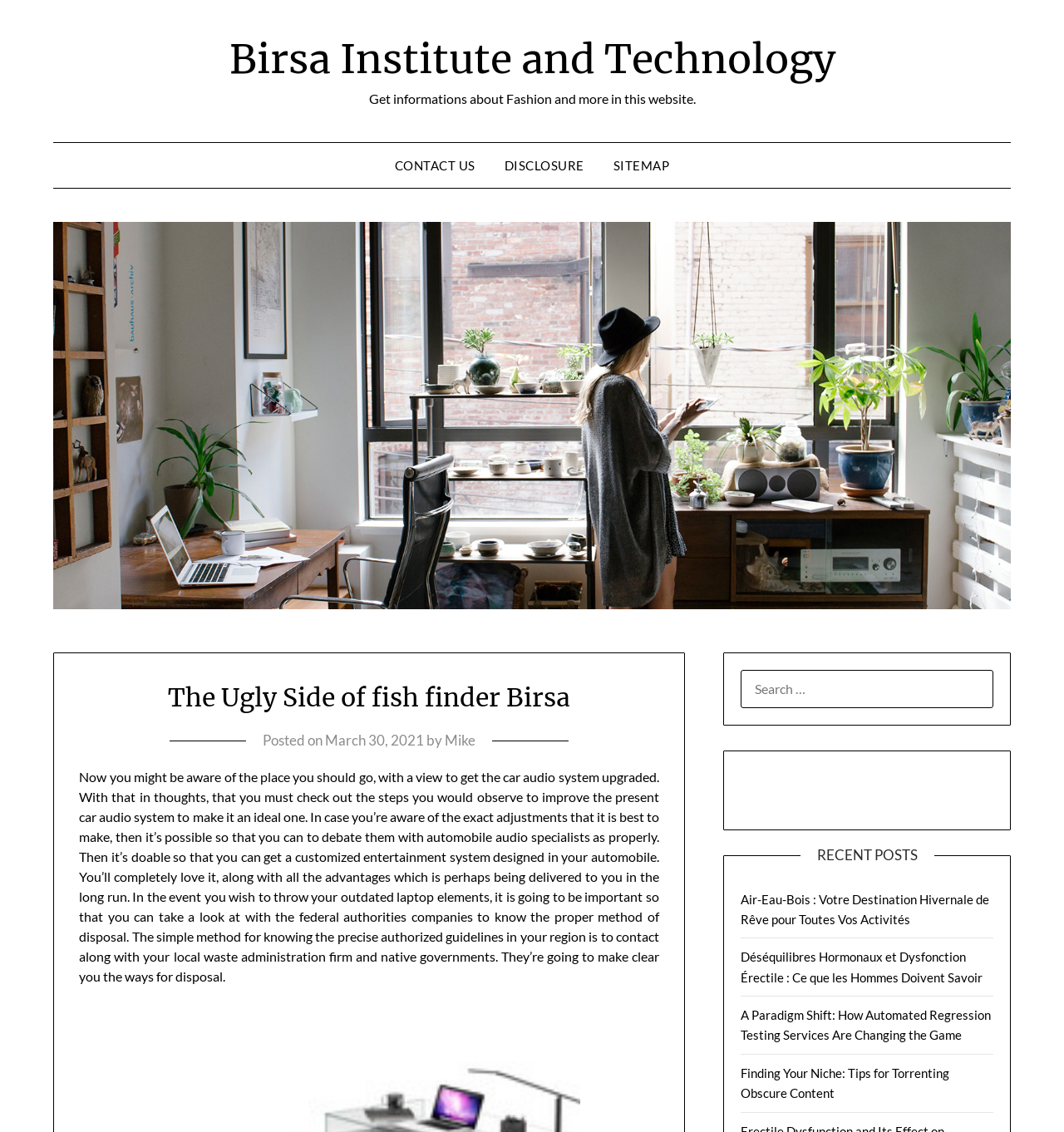Offer an in-depth caption of the entire webpage.

This webpage is about the Birsa Institute and Technology, with a focus on the topic of fish finders. At the top, there is a link to the institute's website, followed by a brief description of the website's content, which includes information about fashion and more. Below this, there are three links to important pages: CONTACT US, DISCLOSURE, and SITEMAP.

On the left side of the page, there is a large image of the Birsa Institute and Technology, which takes up most of the vertical space. Above the image, there is a header section with a heading that reads "The Ugly Side of fish finder Birsa". Below this, there is a posting information section that includes the date "March 30, 2021" and the author's name, "Mike".

The main content of the page is a long article that discusses upgrading car audio systems and properly disposing of old laptop parts. The article is divided into several paragraphs and provides detailed information on the topics.

On the right side of the page, there is a search bar and a section titled "RECENT POSTS", which lists four recent articles with links to each one. The articles' titles include "Air-Eau-Bois : Votre Destination Hivernale de Rêve pour Toutes Vos Activités", "Déséquilibres Hormonaux et Dysfonction Érectile : Ce que les Hommes Doivent Savoir", "A Paradigm Shift: How Automated Regression Testing Services Are Changing the Game", and "Finding Your Niche: Tips for Torrenting Obscure Content".